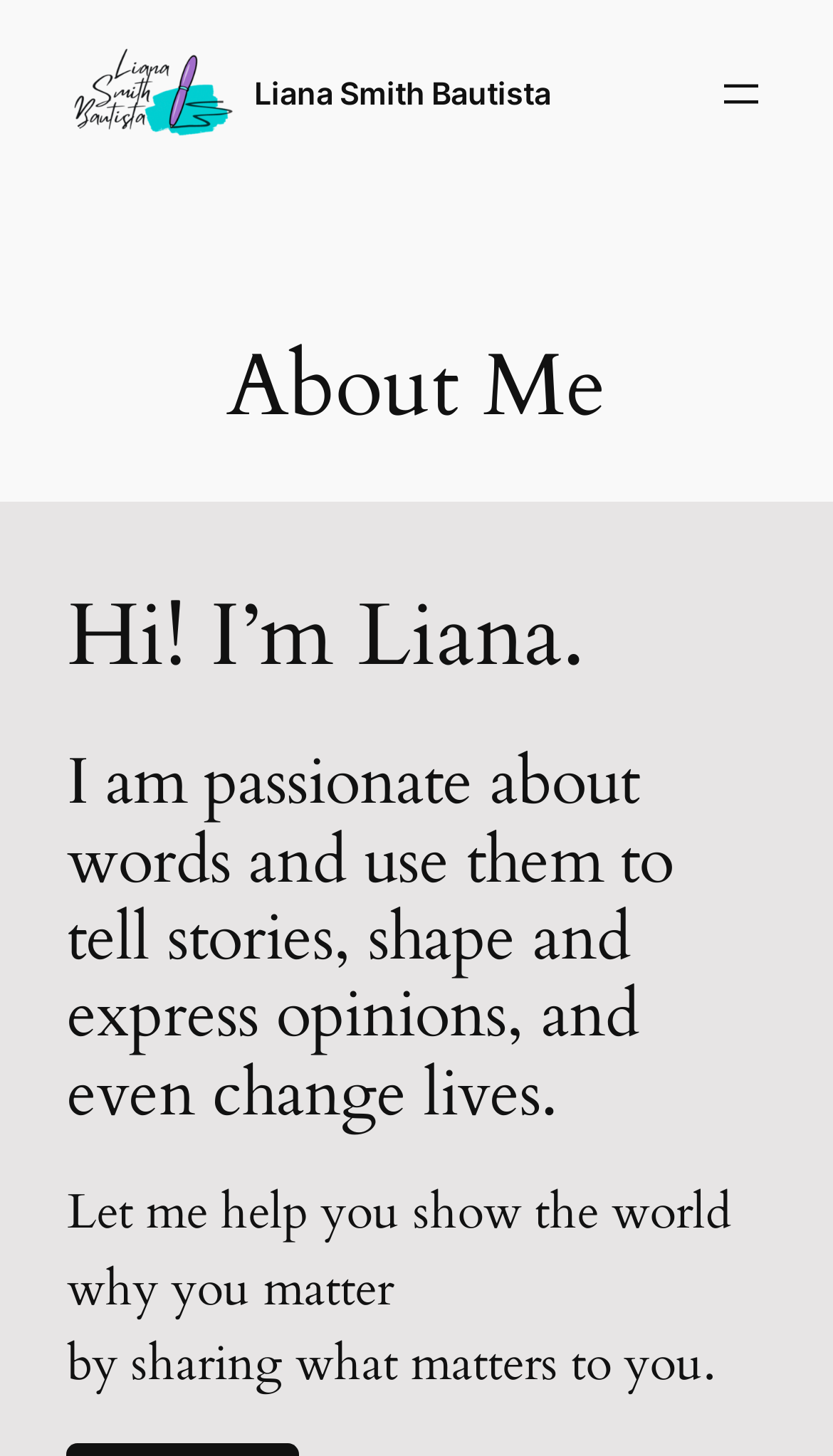Analyze the image and provide a detailed answer to the question: What is the navigation section located at?

I found the answer by looking at the navigation element with the bounding box coordinates [0.858, 0.047, 0.92, 0.082] which is located at the bottom right of the webpage.